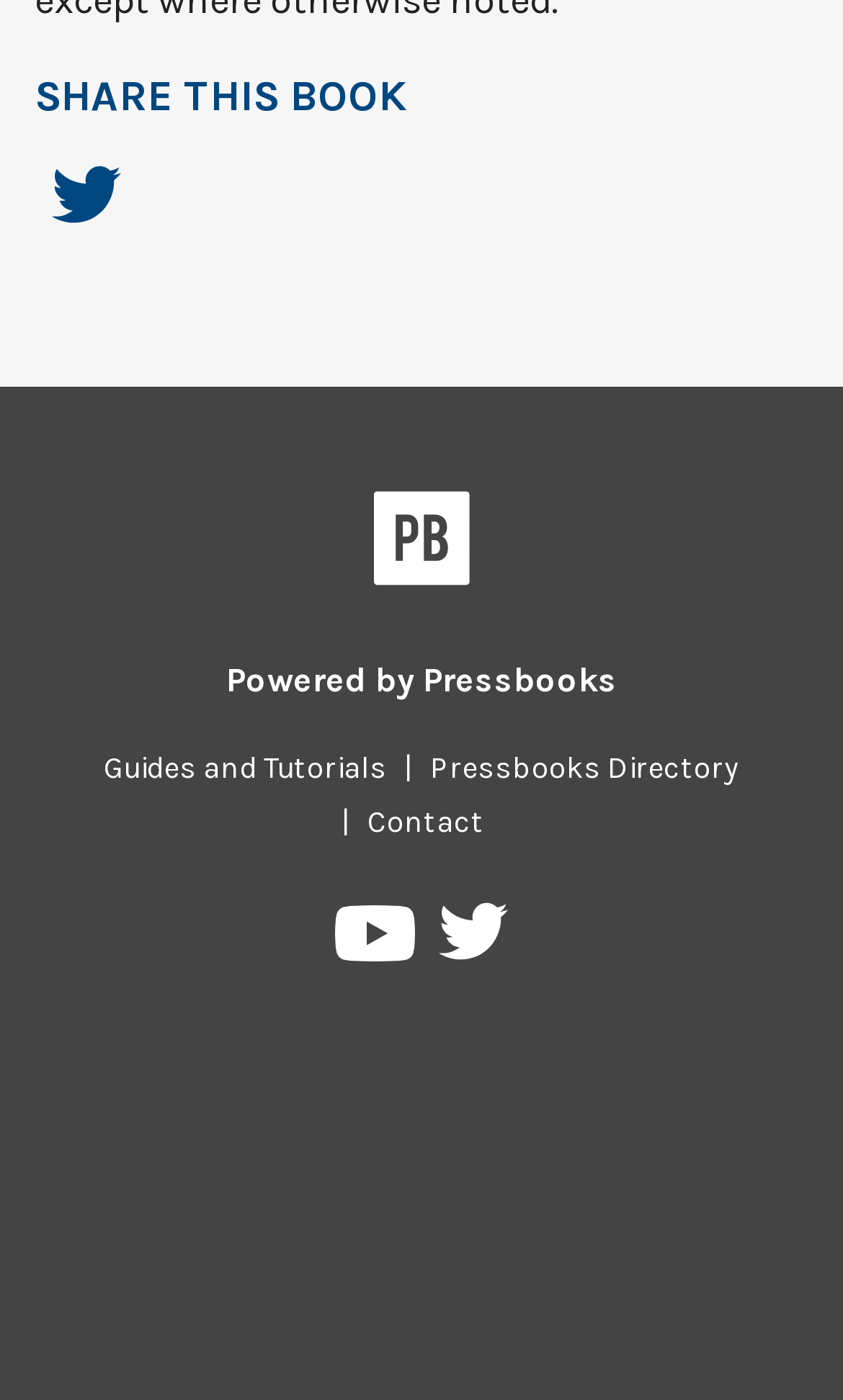Highlight the bounding box of the UI element that corresponds to this description: "The CW New Shows 2022/2023".

None